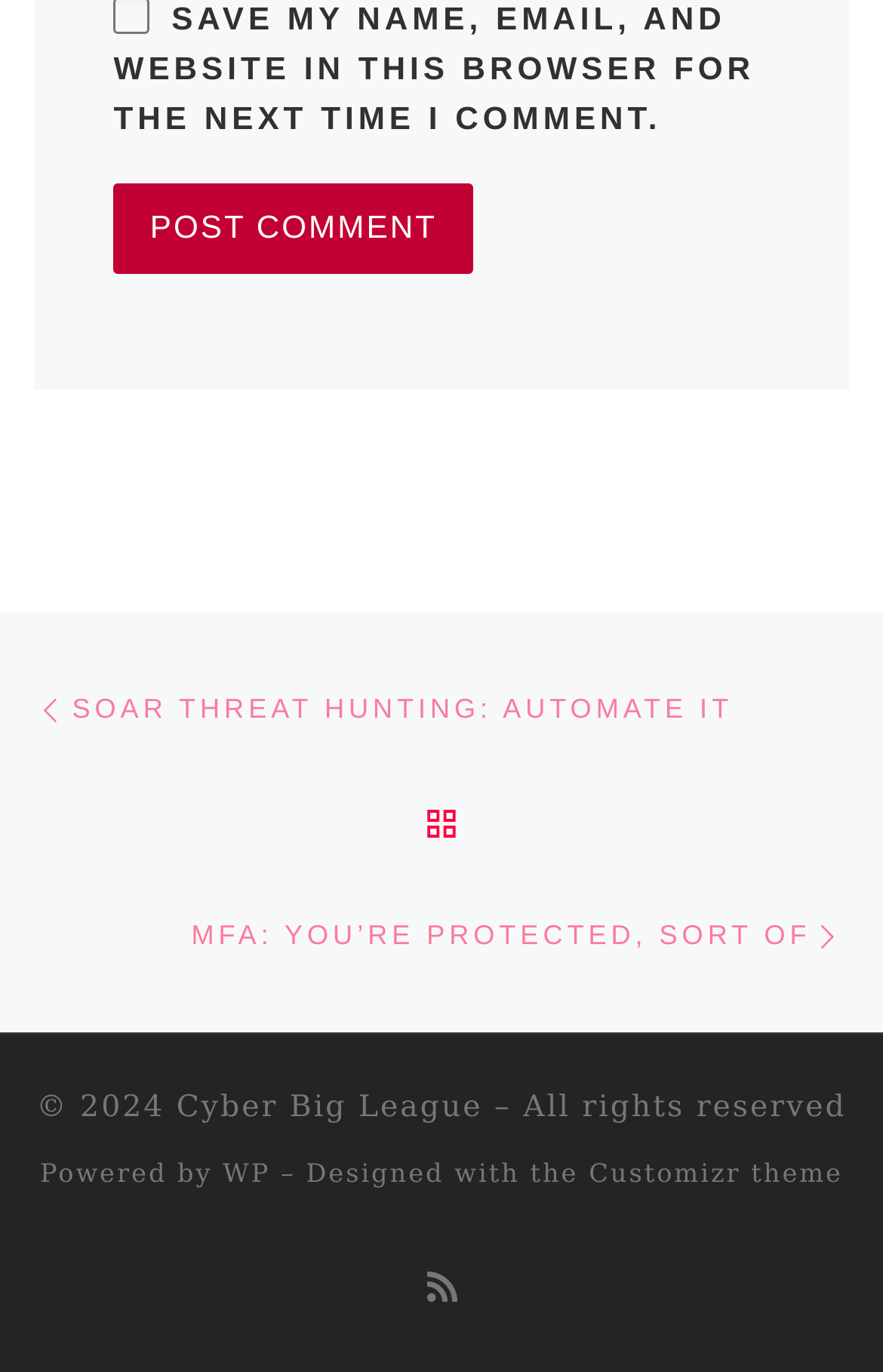Provide a thorough and detailed response to the question by examining the image: 
What is the copyright year?

I found a StaticText element with the text '© 2024 ' which indicates the copyright year.